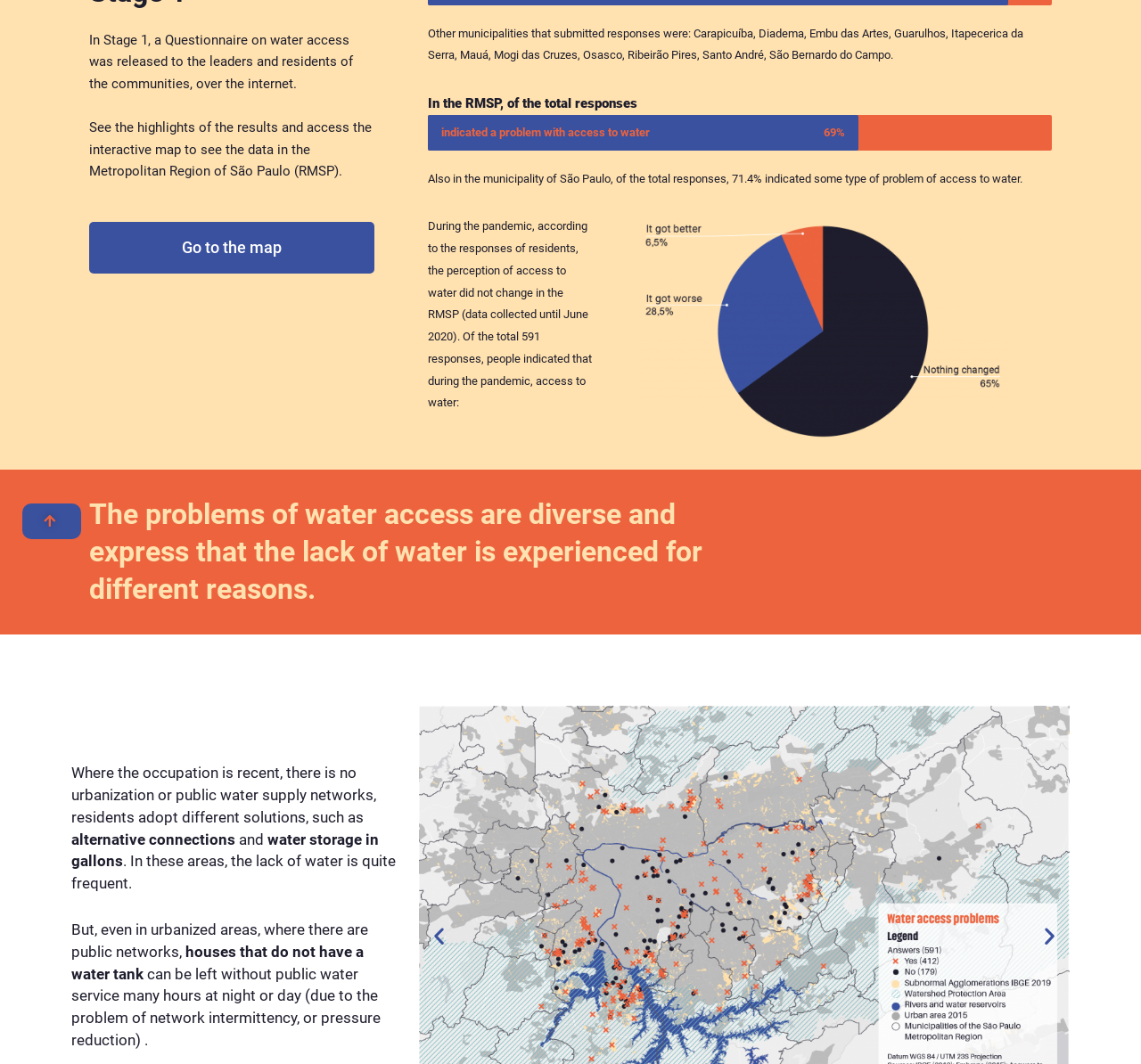Identify the bounding box for the given UI element using the description provided. Coordinates should be in the format (top-left x, top-left y, bottom-right x, bottom-right y) and must be between 0 and 1. Here is the description: aria-label="Previous slide"

[0.375, 0.869, 0.395, 0.89]